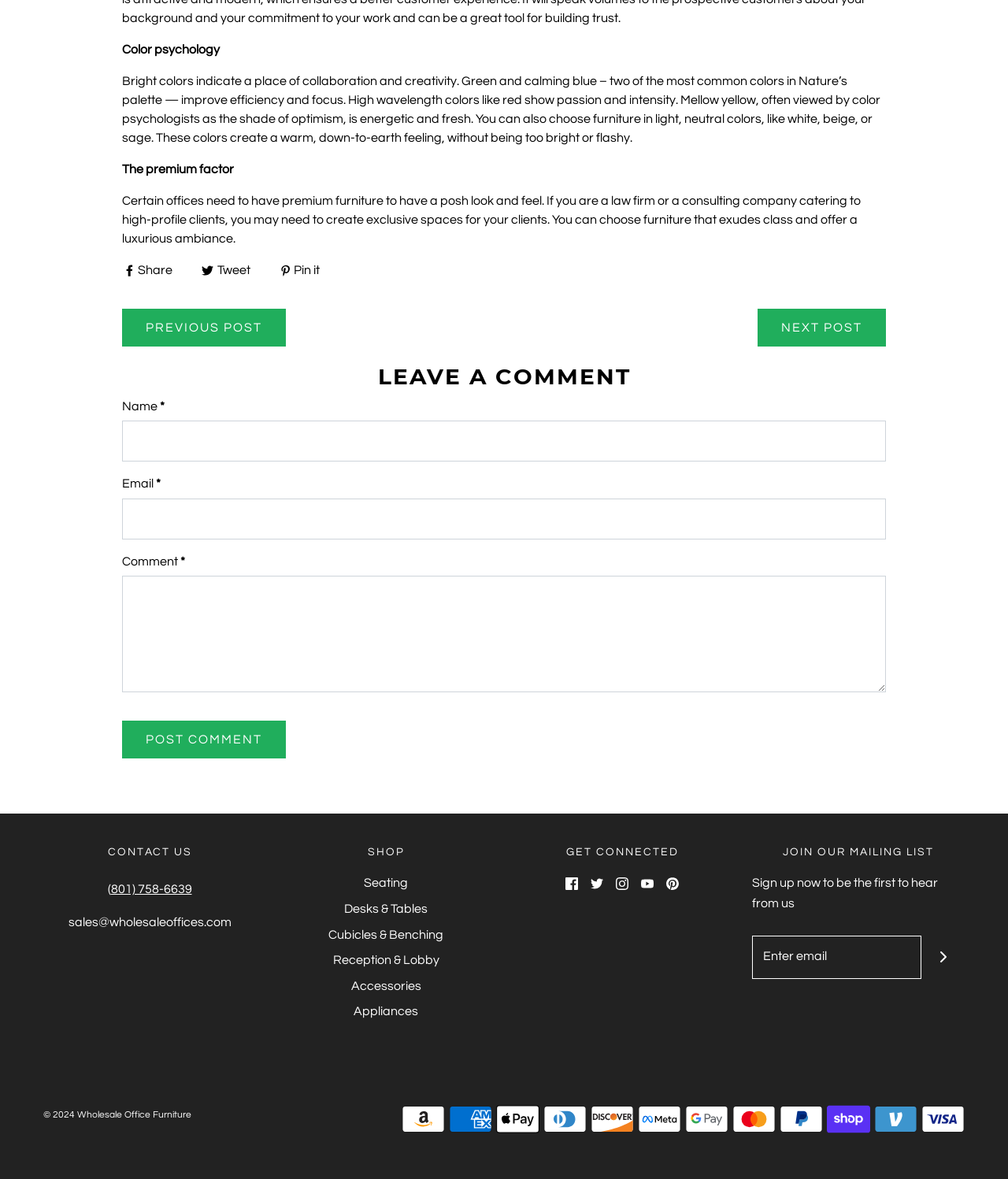Bounding box coordinates are to be given in the format (top-left x, top-left y, bottom-right x, bottom-right y). All values must be floating point numbers between 0 and 1. Provide the bounding box coordinate for the UI element described as: © 2024 Wholesale Office Furniture

[0.043, 0.941, 0.19, 0.95]